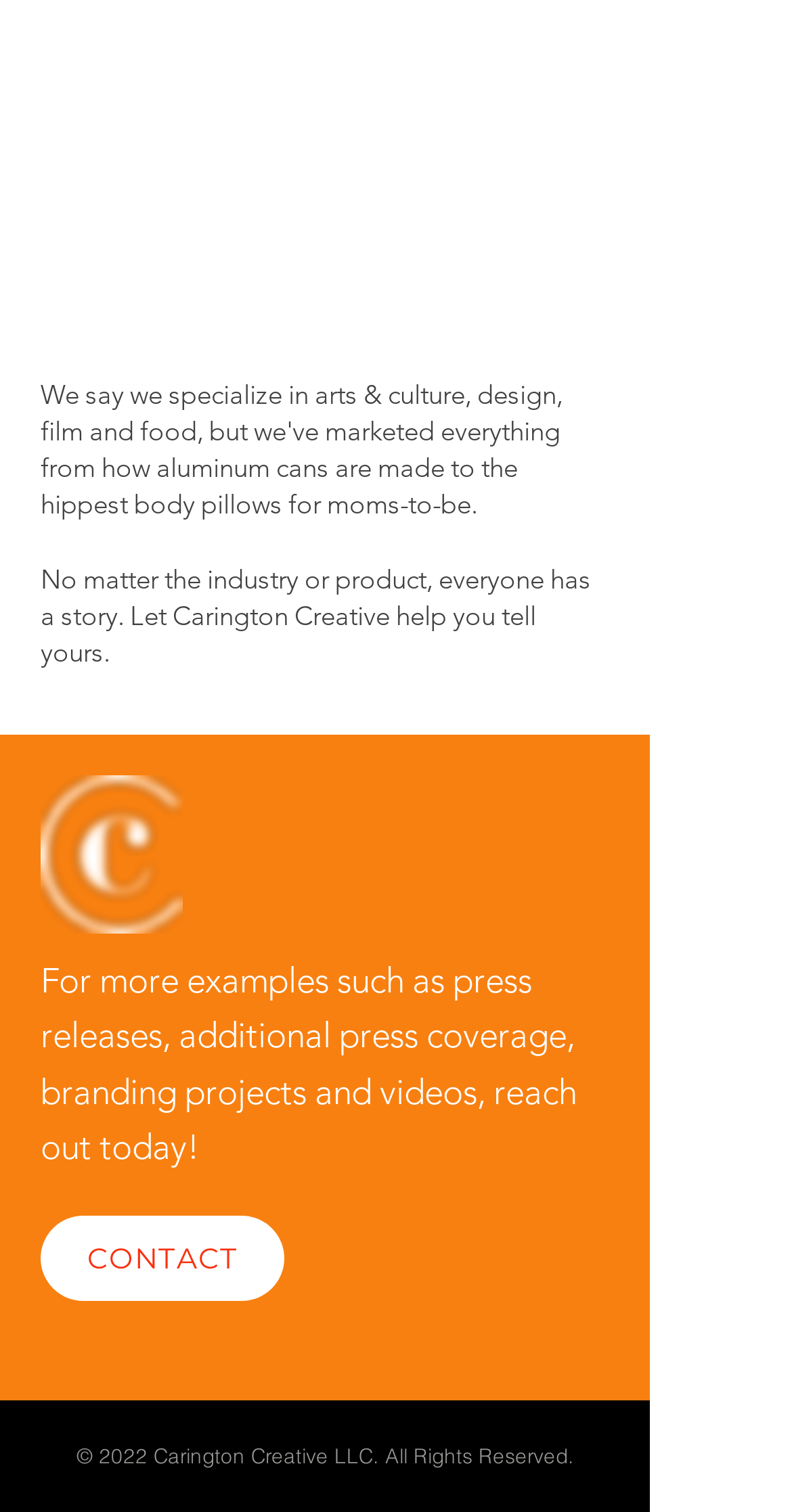What is the call-to-action on the webpage?
Please respond to the question with as much detail as possible.

I found the call-to-action 'CONTACT' as a link on the webpage, which is likely a way for users to get in touch with Carington Creative.